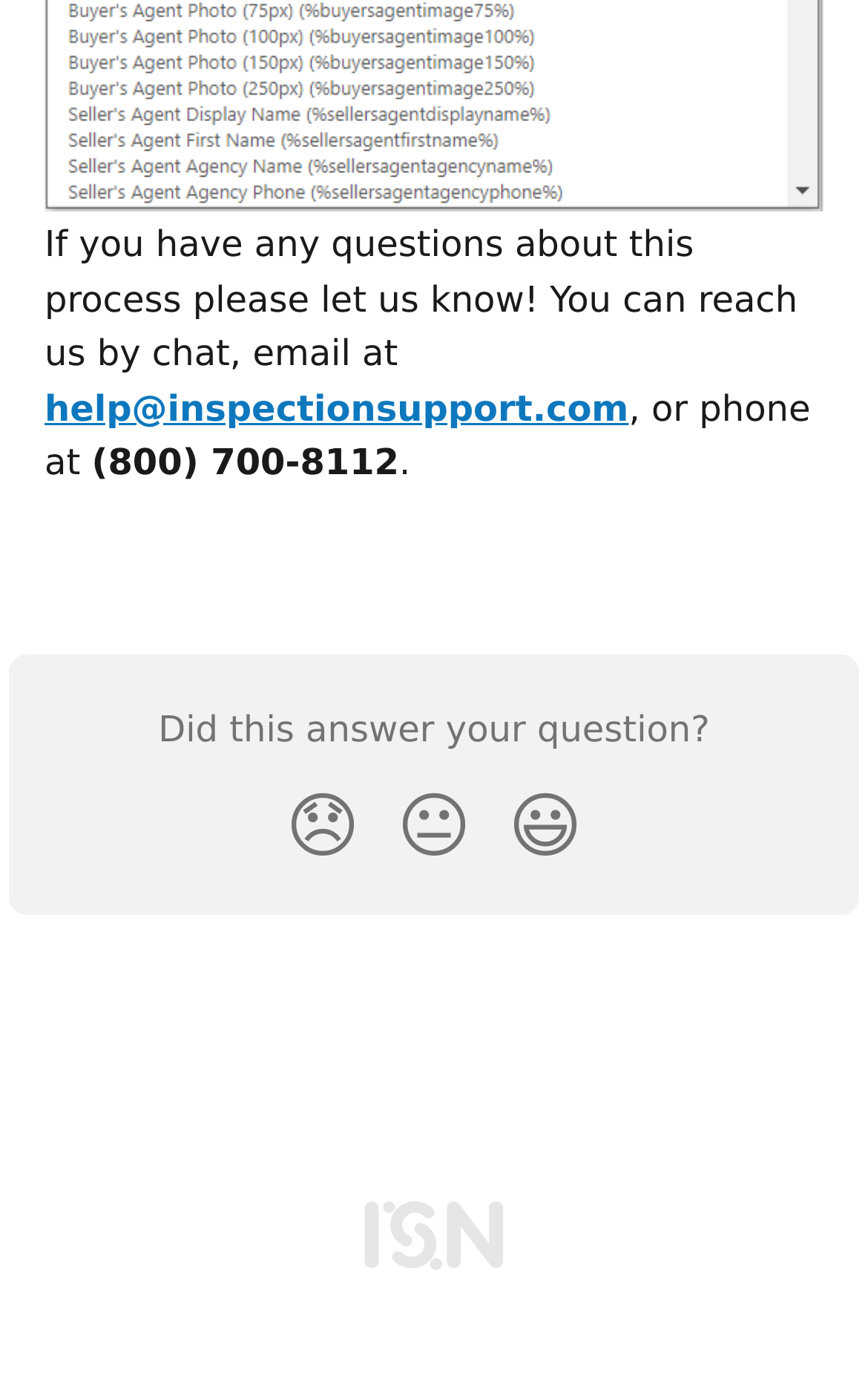What is the phone number to contact for questions?
Identify the answer in the screenshot and reply with a single word or phrase.

(800) 700-8112